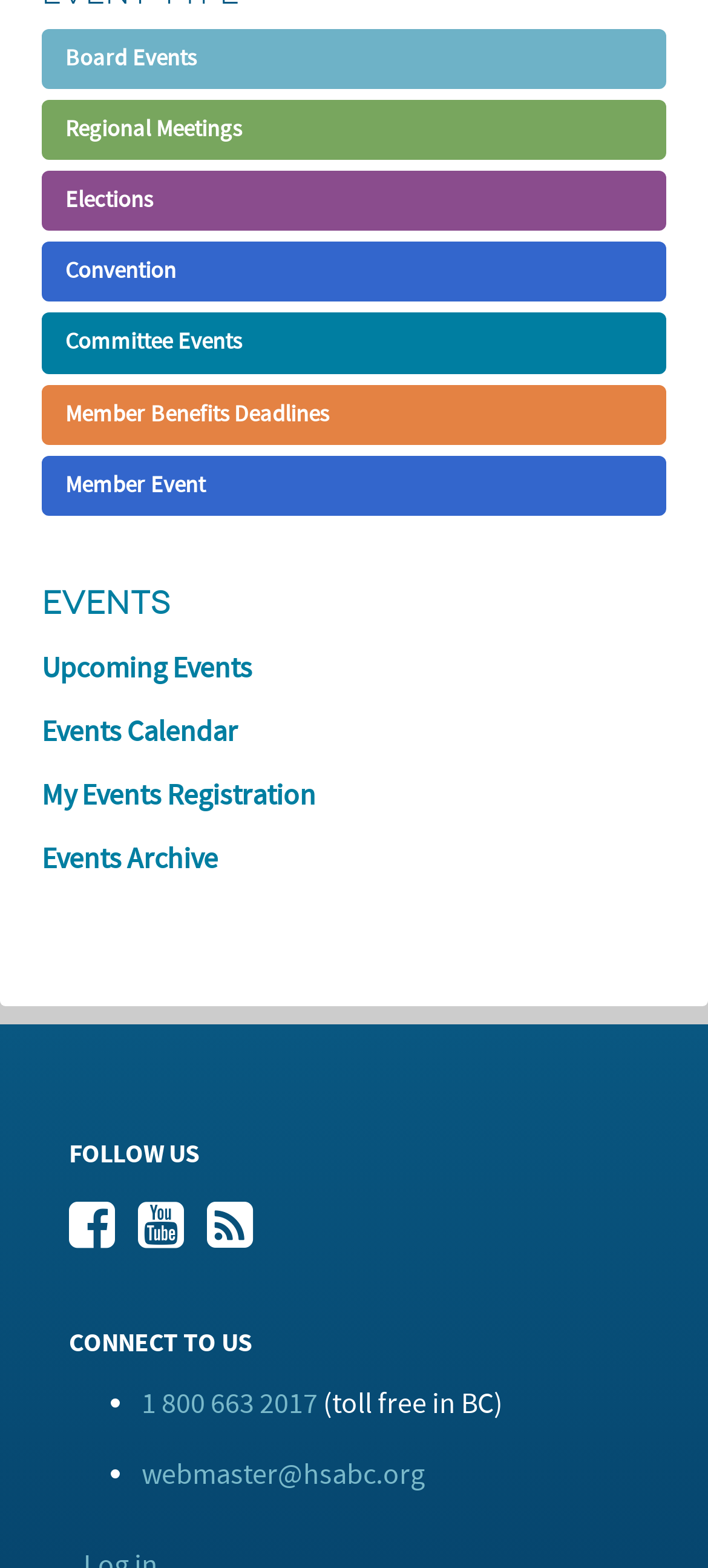Find the bounding box coordinates for the element that must be clicked to complete the instruction: "call 1 800 663 2017". The coordinates should be four float numbers between 0 and 1, indicated as [left, top, right, bottom].

[0.2, 0.884, 0.449, 0.907]